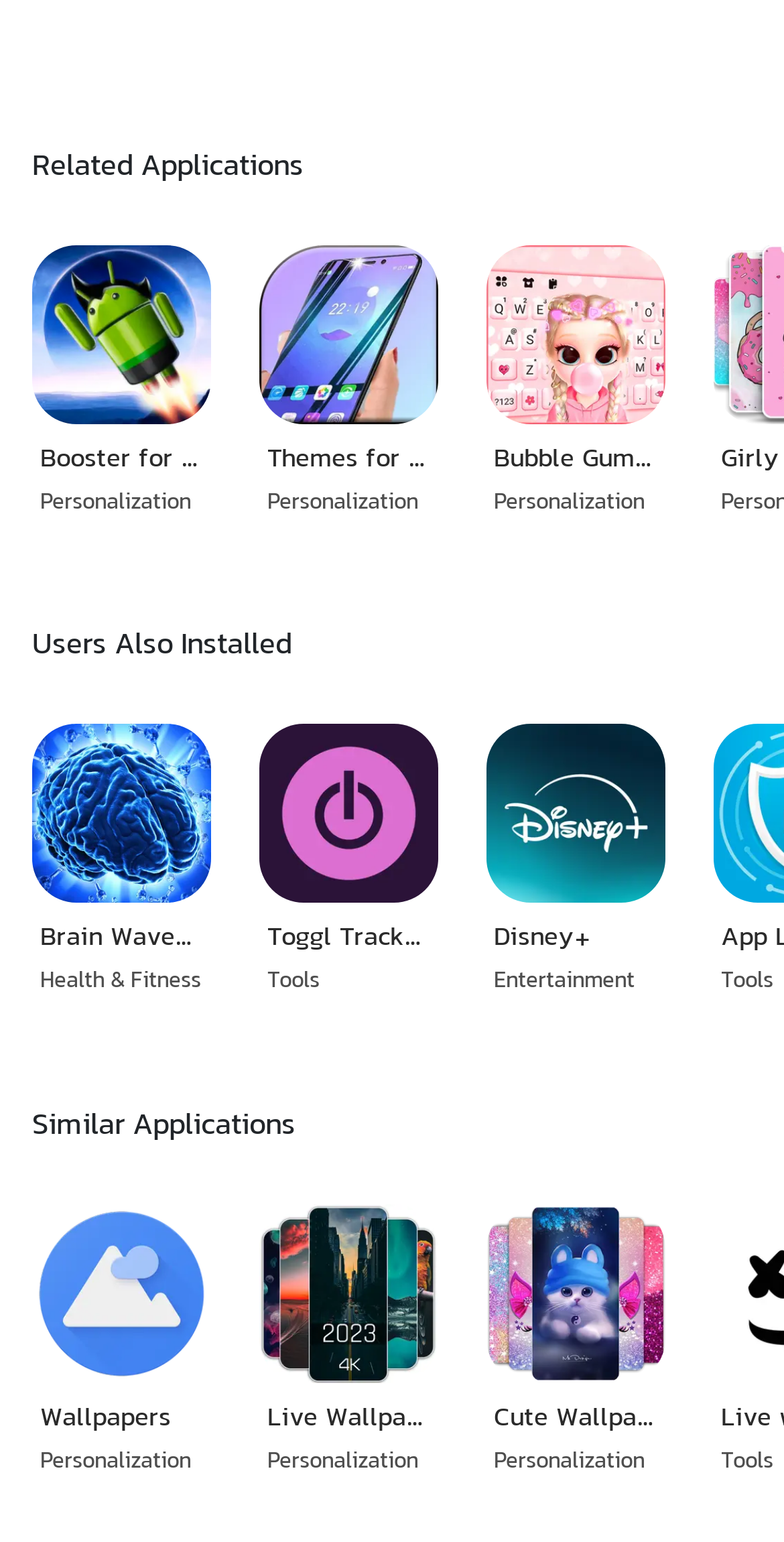Please find the bounding box coordinates of the element that needs to be clicked to perform the following instruction: "Explore Themes for Samsung Galaxy A71". The bounding box coordinates should be four float numbers between 0 and 1, represented as [left, top, right, bottom].

[0.31, 0.148, 0.579, 0.359]